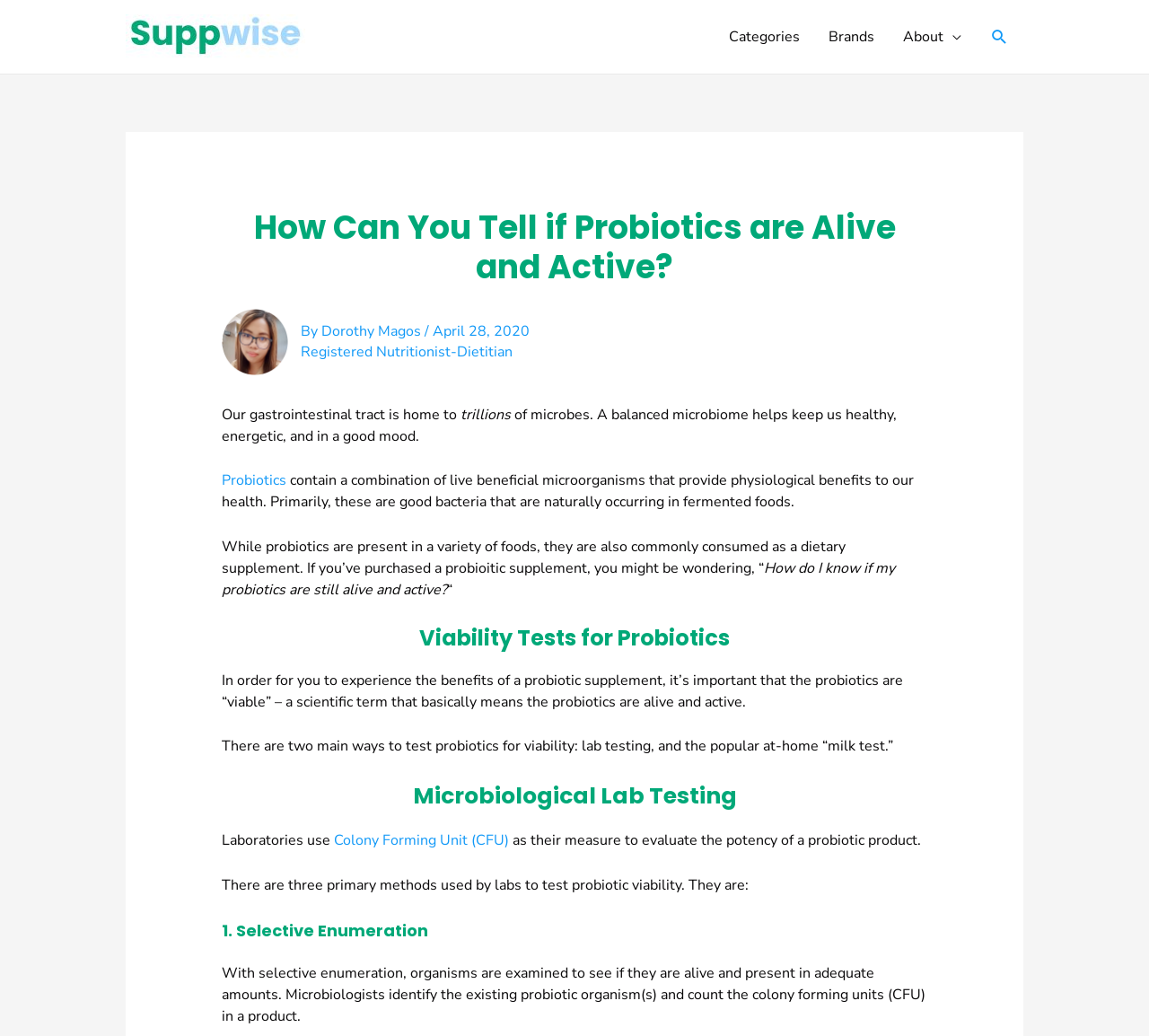What is CFU?
Please give a detailed and elaborate answer to the question based on the image.

According to the webpage, laboratories use Colony Forming Unit (CFU) as their measure to evaluate the potency of a probiotic product.